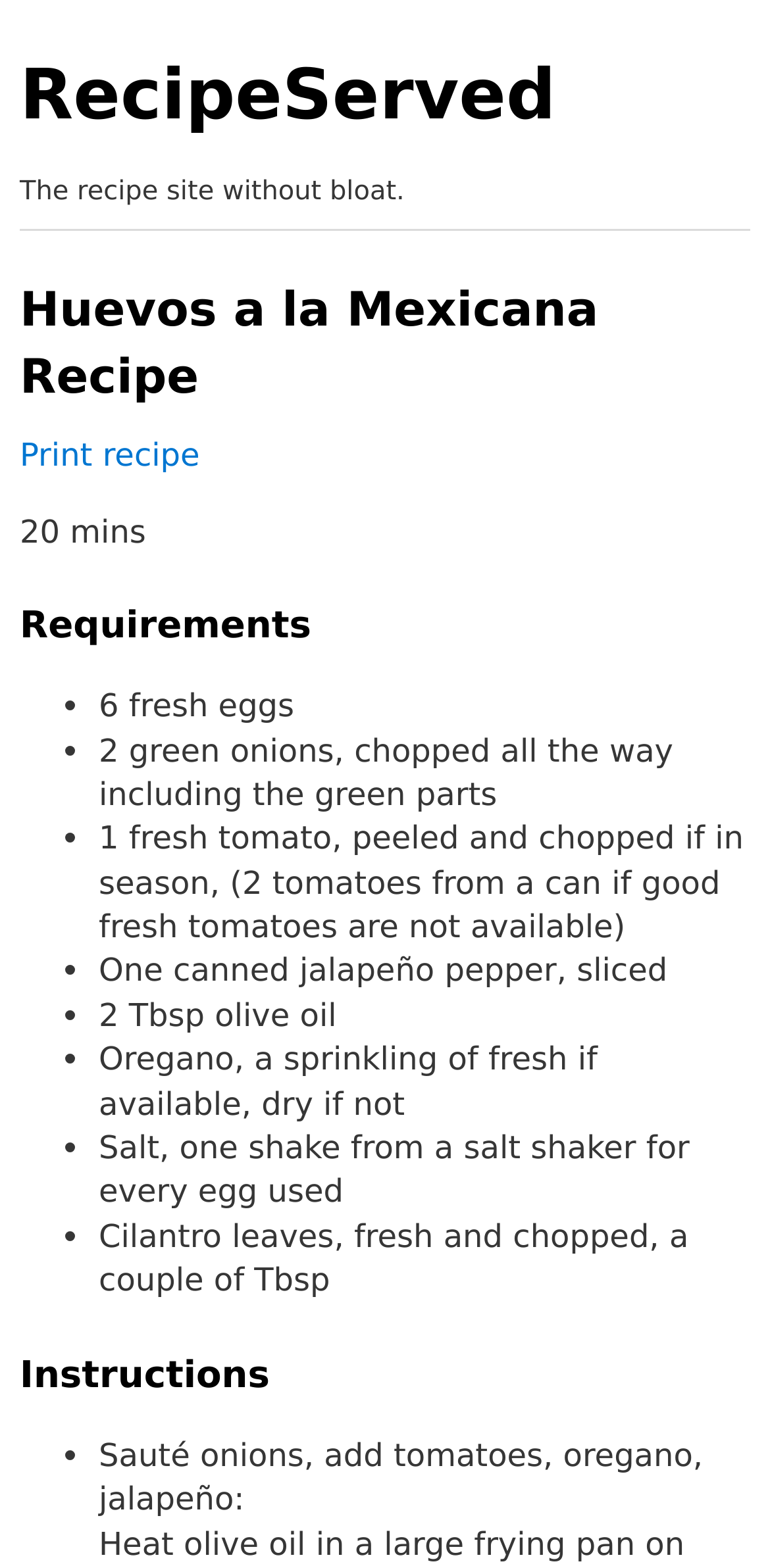What is the cooking time?
Please use the visual content to give a single word or phrase answer.

20 mins